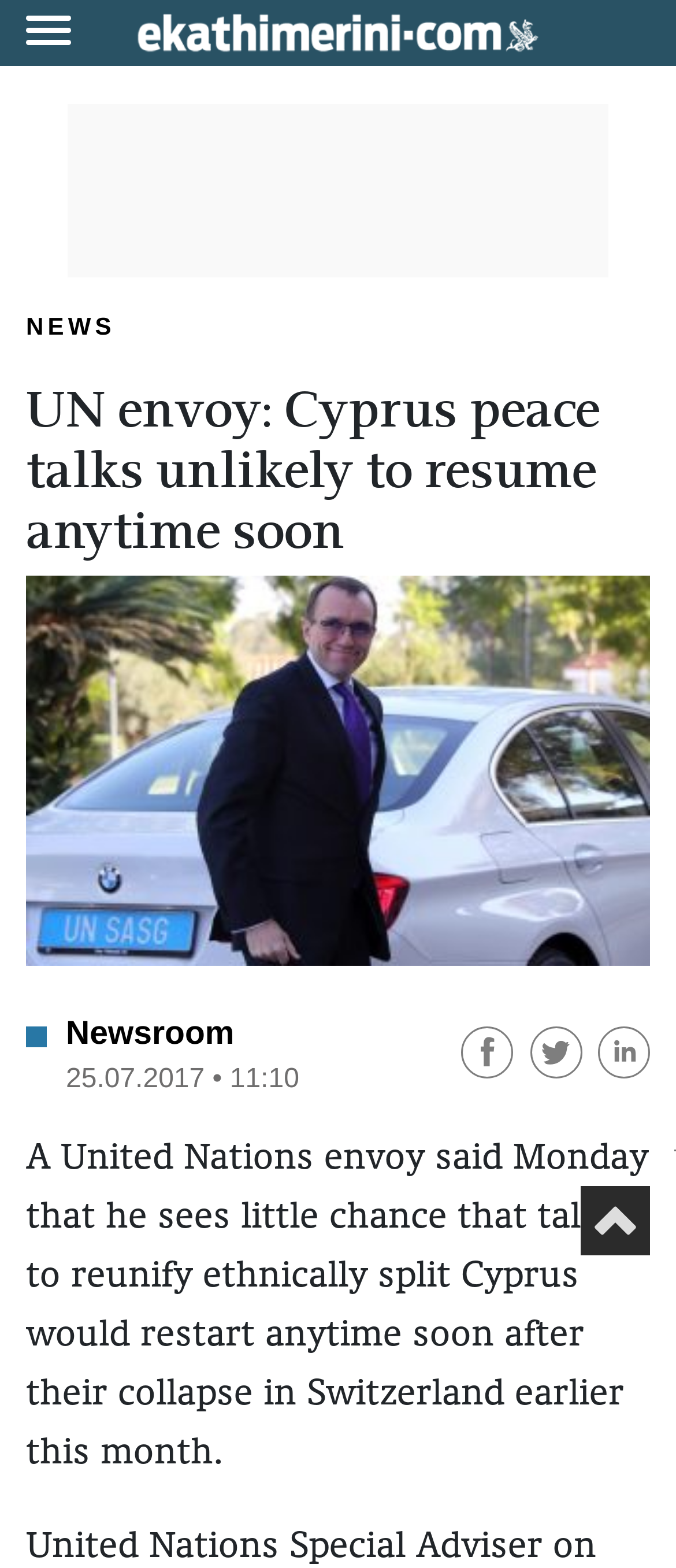What is the organization mentioned in the news article?
Answer the question in a detailed and comprehensive manner.

I found the organization mentioned in the news article by reading the static text 'A United Nations envoy said Monday that he sees little chance that talks to reunify ethnically split Cyprus would restart anytime soon after their collapse in Switzerland earlier this month.' which explicitly mentions the United Nations.